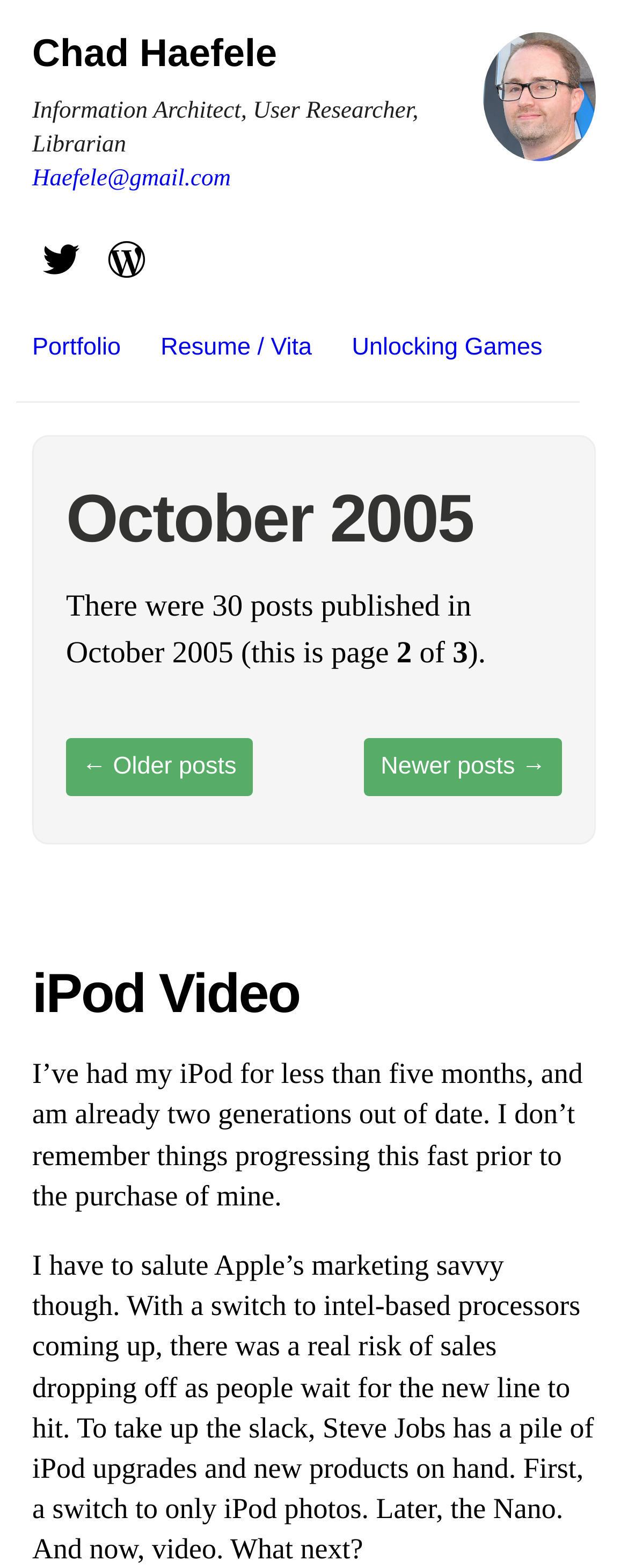Give a full account of the webpage's elements and their arrangement.

This webpage appears to be a personal blog or portfolio page for Chad Haefele, an Information Architect, User Researcher, and Librarian. At the top of the page, there is a link to Chad Haefele's name, accompanied by an image, and a brief description of his profession. Below this, there are links to his email address, Twitter, Work Blog, Portfolio, Resume/Vita, and Unlocking Games.

The main content of the page is divided into sections, with a header that reads "October 2005" and a subheading that indicates this is page 2 of 3. There are 30 posts published in October 2005, and this page displays some of them. The posts are listed in a vertical column, with each post having a heading and a brief text description. The first post is titled "iPod Video" and discusses the rapid progress of iPod technology.

At the bottom of the page, there are navigation links to older and newer posts, allowing the user to browse through the archives. The overall layout is organized, with clear headings and concise text, making it easy to navigate and read.